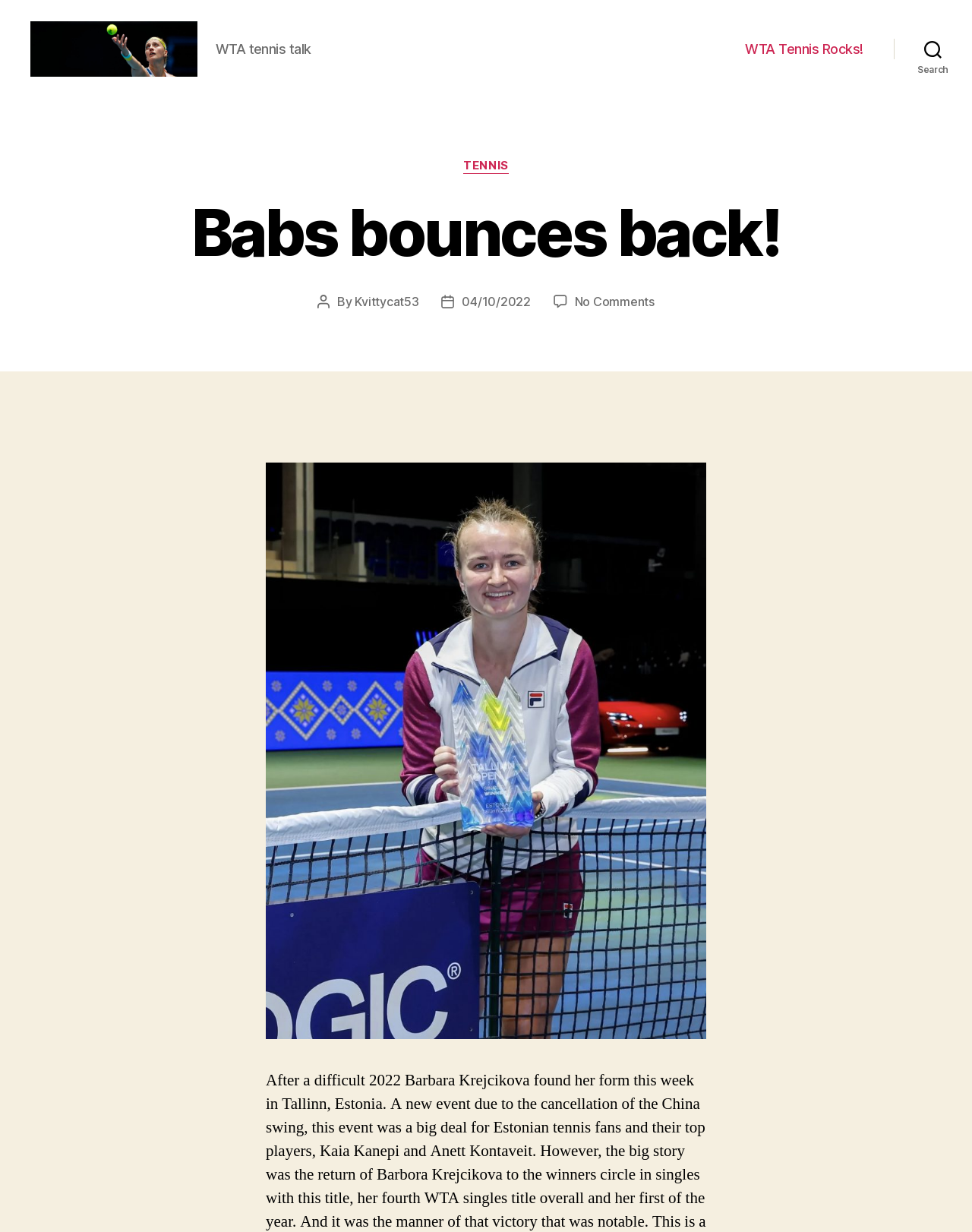What is the date of the post? Based on the image, give a response in one word or a short phrase.

04/10/2022